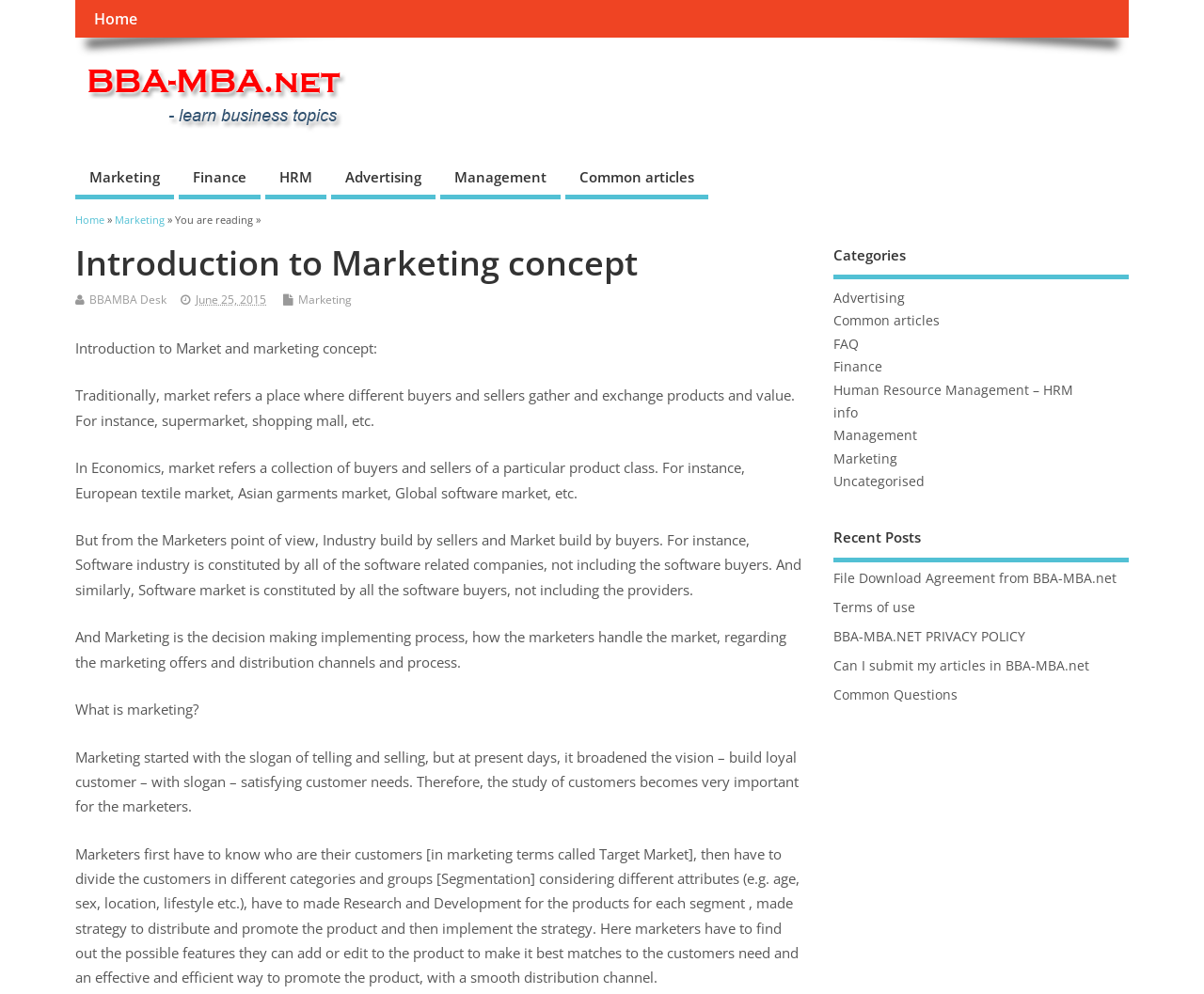Please find the bounding box coordinates of the element that you should click to achieve the following instruction: "Click on the 'Advertising' link in the categories section". The coordinates should be presented as four float numbers between 0 and 1: [left, top, right, bottom].

[0.693, 0.291, 0.752, 0.308]